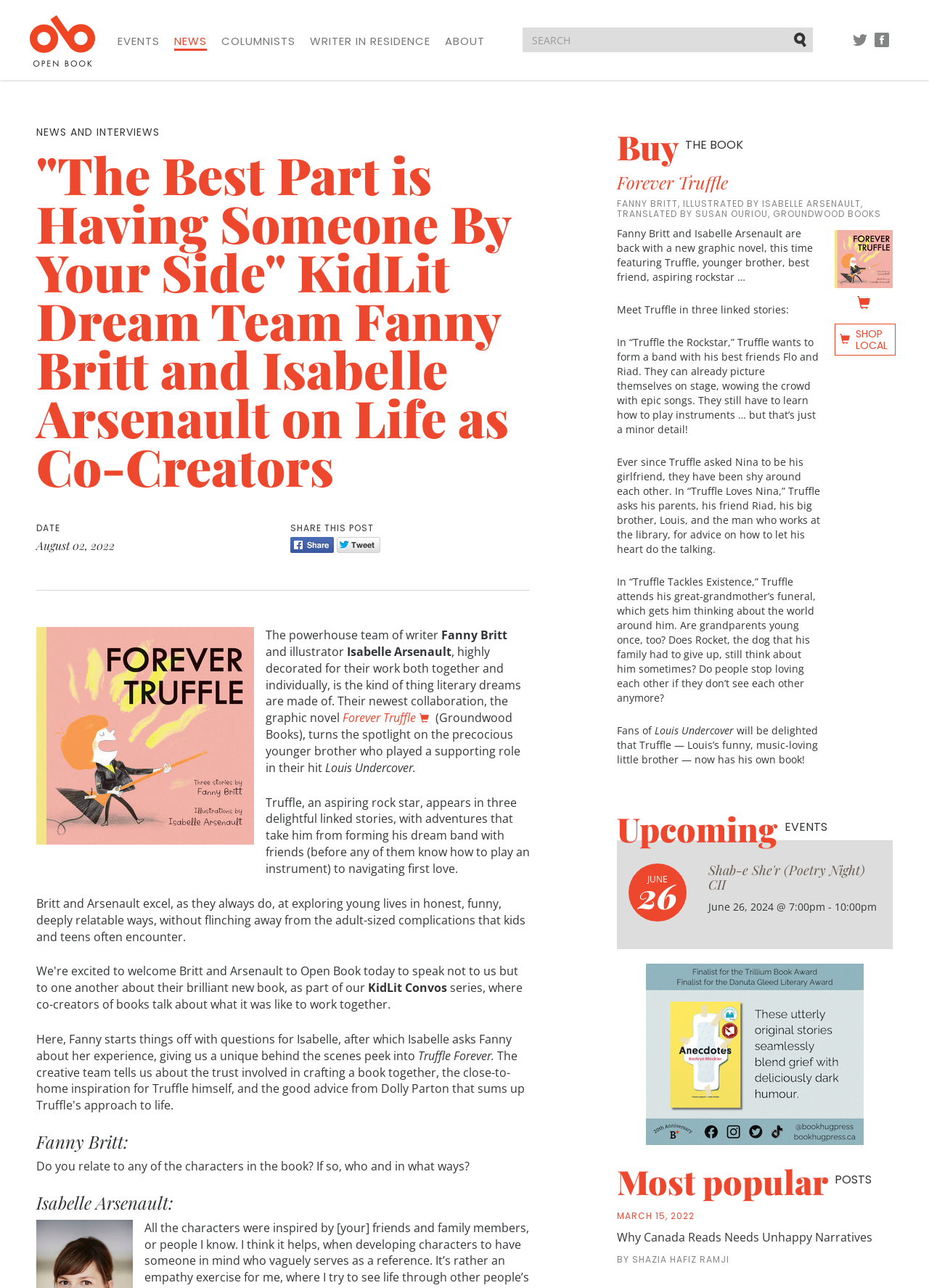Please extract the primary headline from the webpage.

"The Best Part is Having Someone By Your Side" KidLit Dream Team Fanny Britt and Isabelle Arsenault on Life as Co-Creators